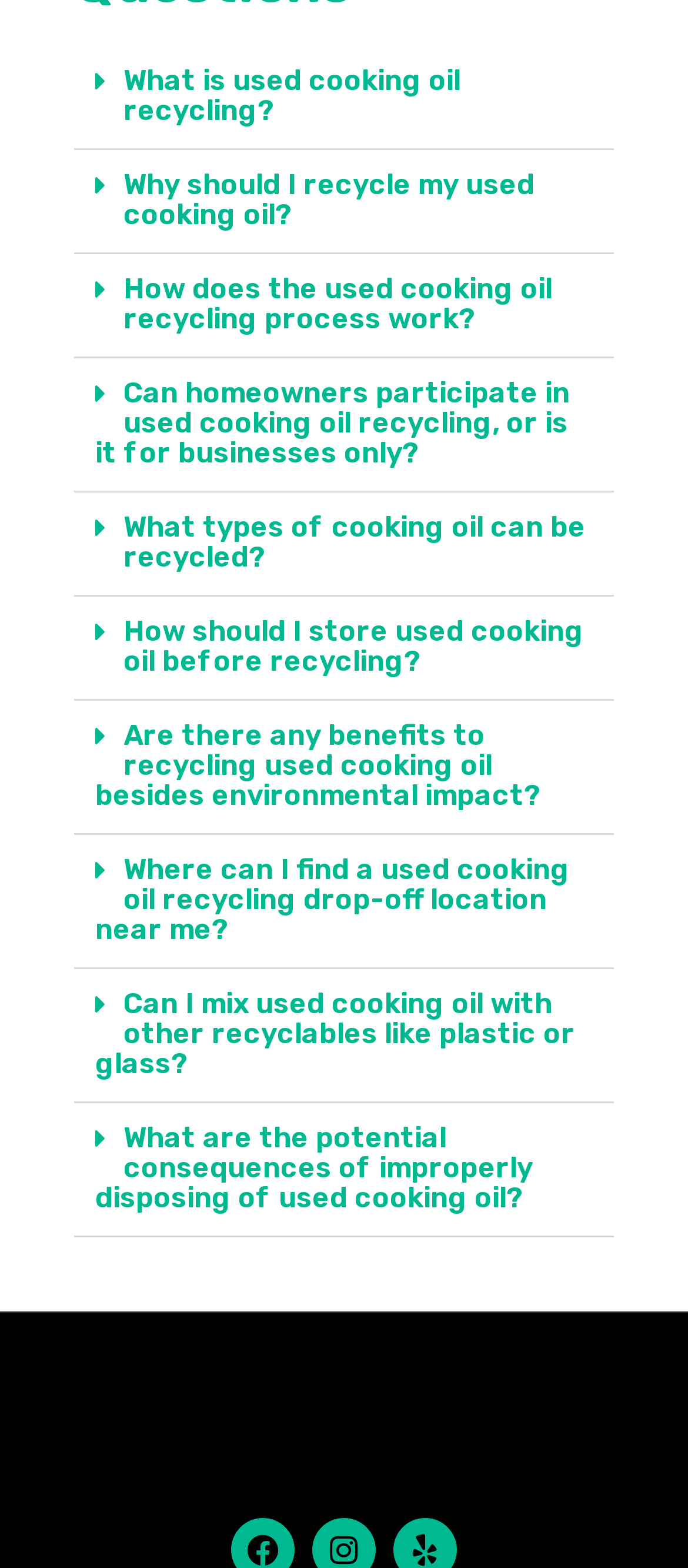Can homeowners participate in used cooking oil recycling?
We need a detailed and meticulous answer to the question.

I found a button on the webpage that asks 'Can homeowners participate in used cooking oil recycling, or is it for businesses only?' The presence of this question suggests that homeowners can participate in used cooking oil recycling, otherwise, the question would not be necessary.